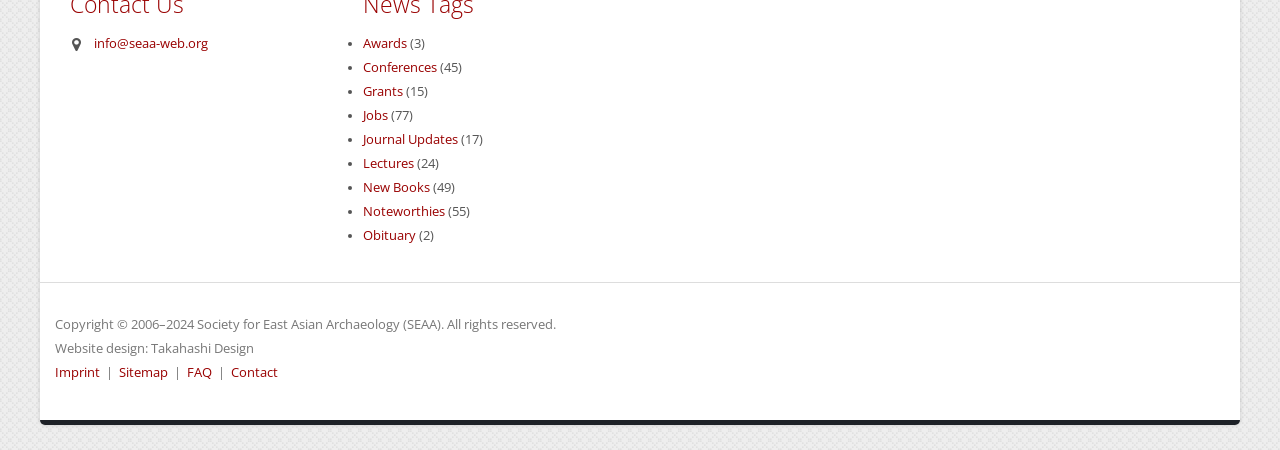Please answer the following query using a single word or phrase: 
How many awards are listed?

3